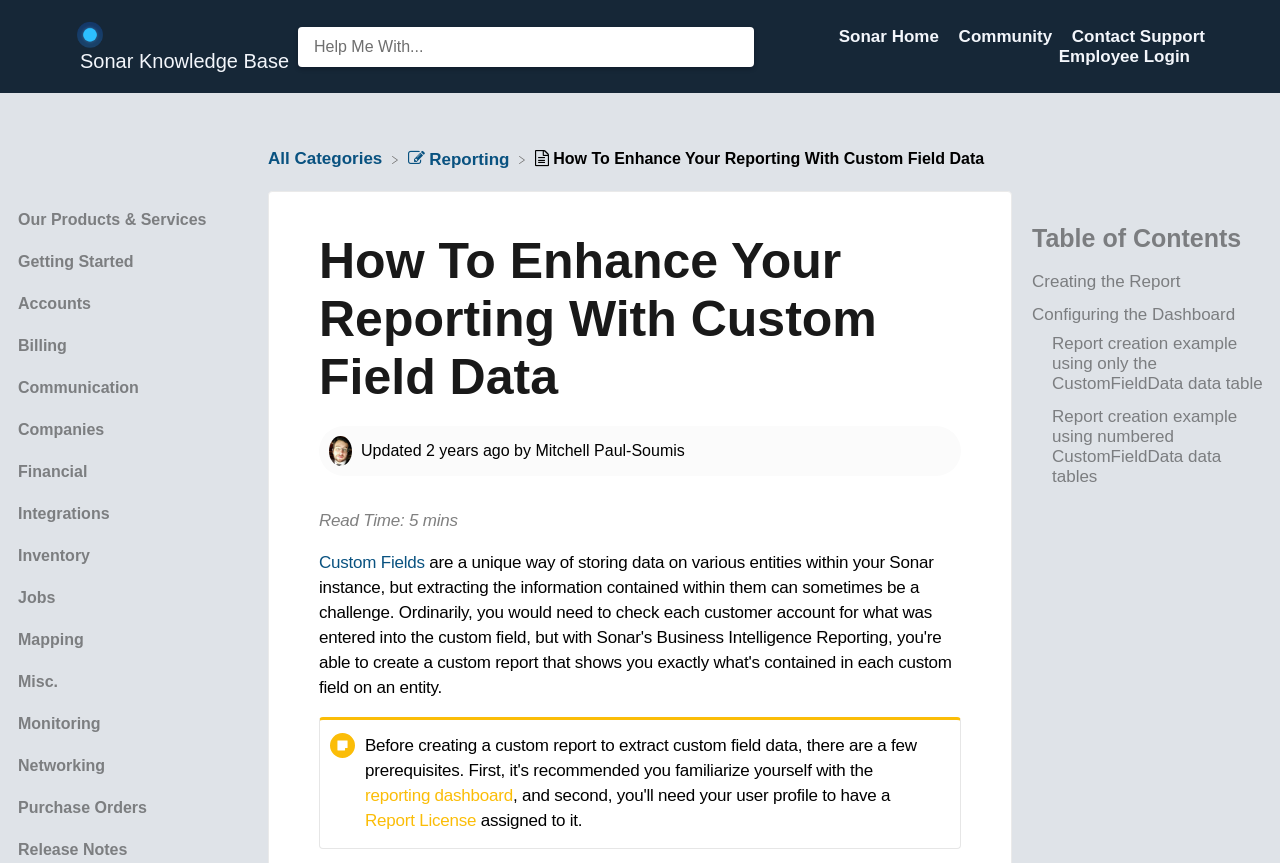How many categories are listed under 'Contact'?
From the details in the image, provide a complete and detailed answer to the question.

Under the 'Contact' section, there are 15 categories listed, including 'Our Products & Services', 'Getting Started', 'Accounts', and so on.